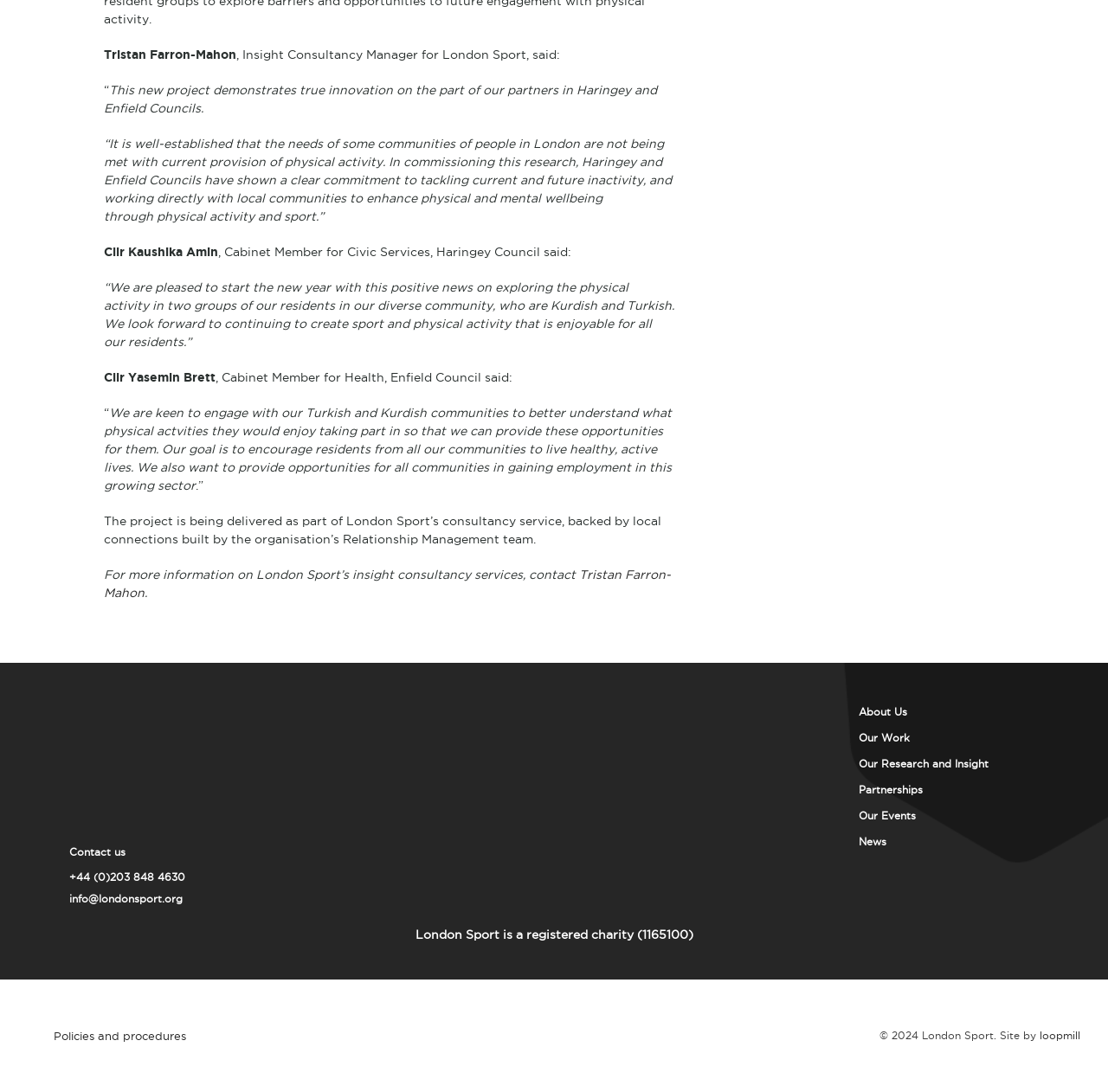What is the contact email address of London Sport?
Please provide a single word or phrase based on the screenshot.

info@londonsport.org